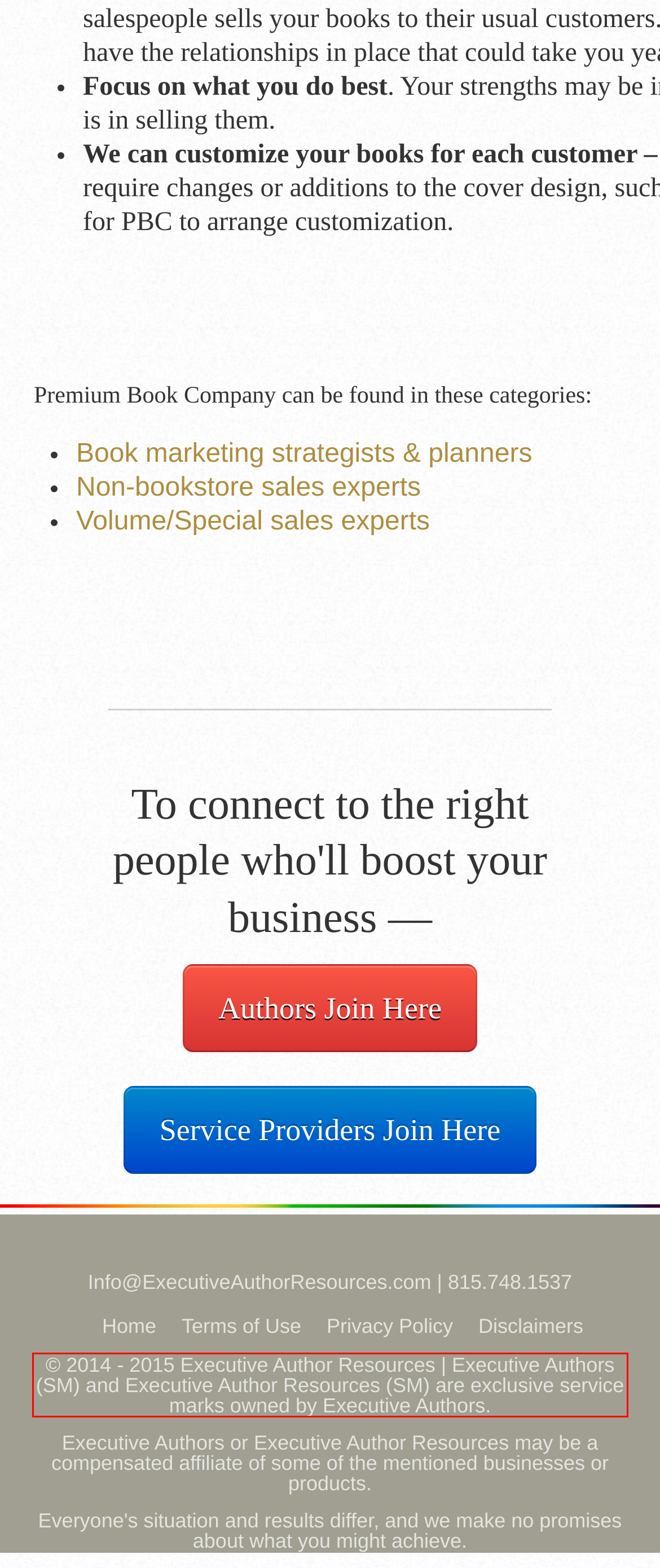By examining the provided screenshot of a webpage, recognize the text within the red bounding box and generate its text content.

© 2014 - 2015 Executive Author Resources | Executive Authors (SM) and Executive Author Resources (SM) are exclusive service marks owned by Executive Authors.